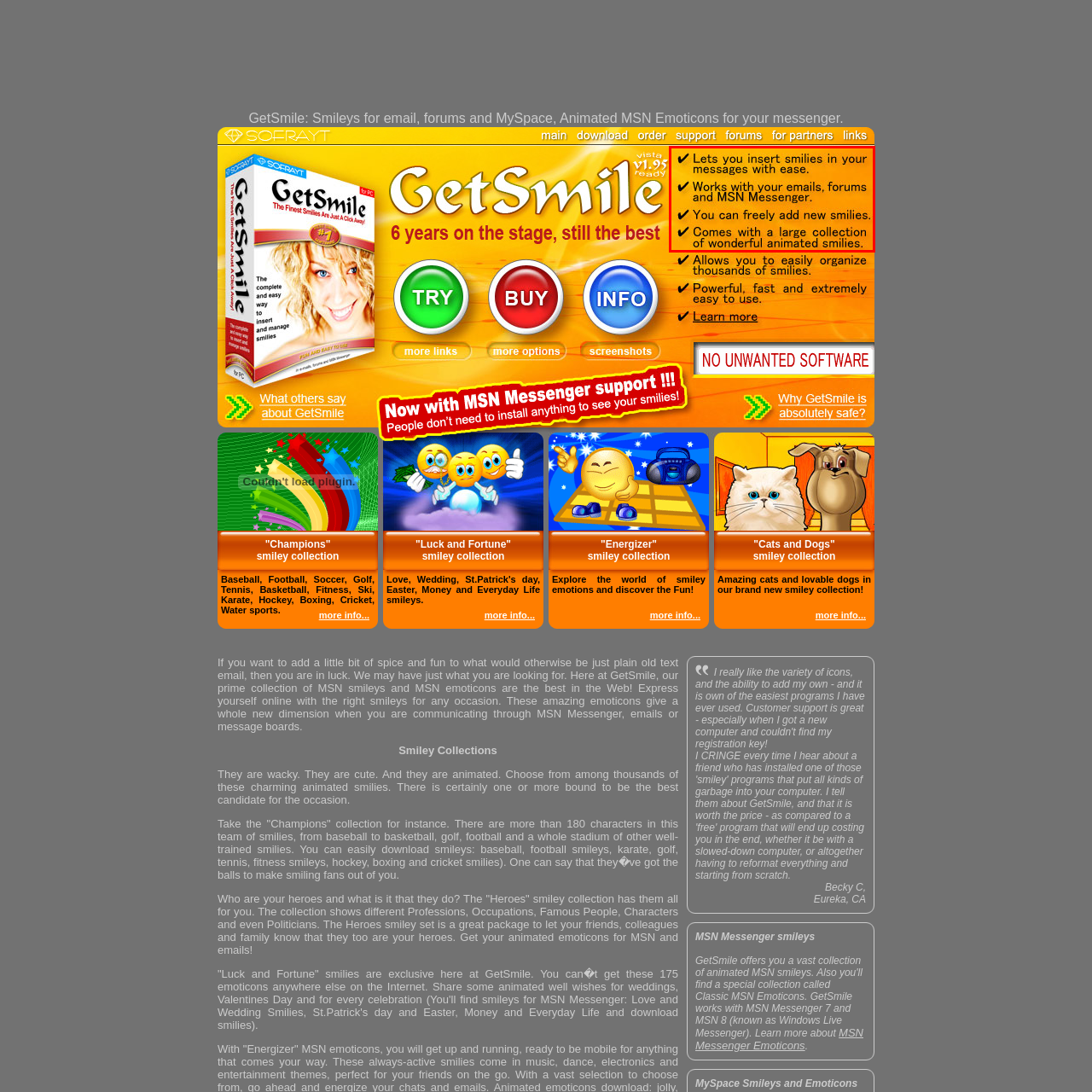View the image inside the red box and answer the question briefly with a word or phrase:
How many key features are highlighted in the image?

Four